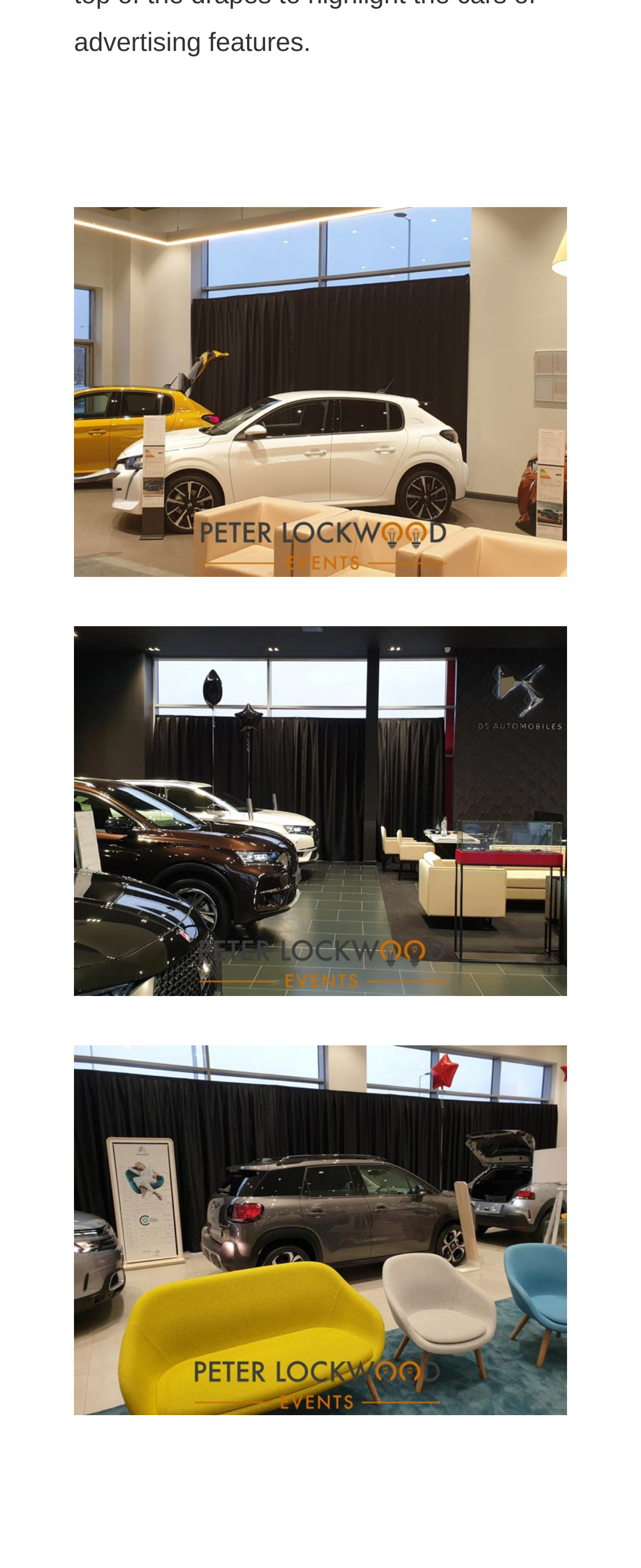Give a concise answer using only one word or phrase for this question:
What is the height of the third link?

0.236